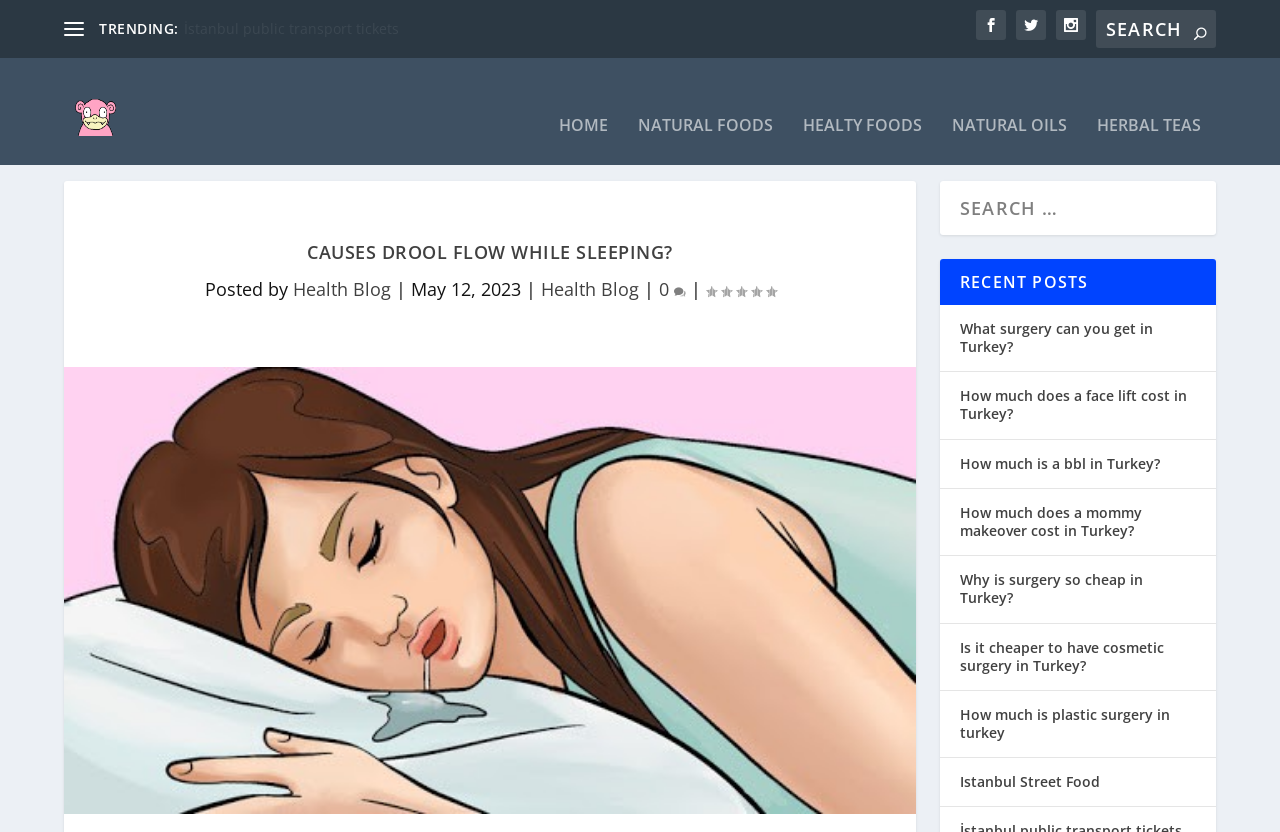Find the bounding box coordinates for the area that should be clicked to accomplish the instruction: "Call the phone number".

None